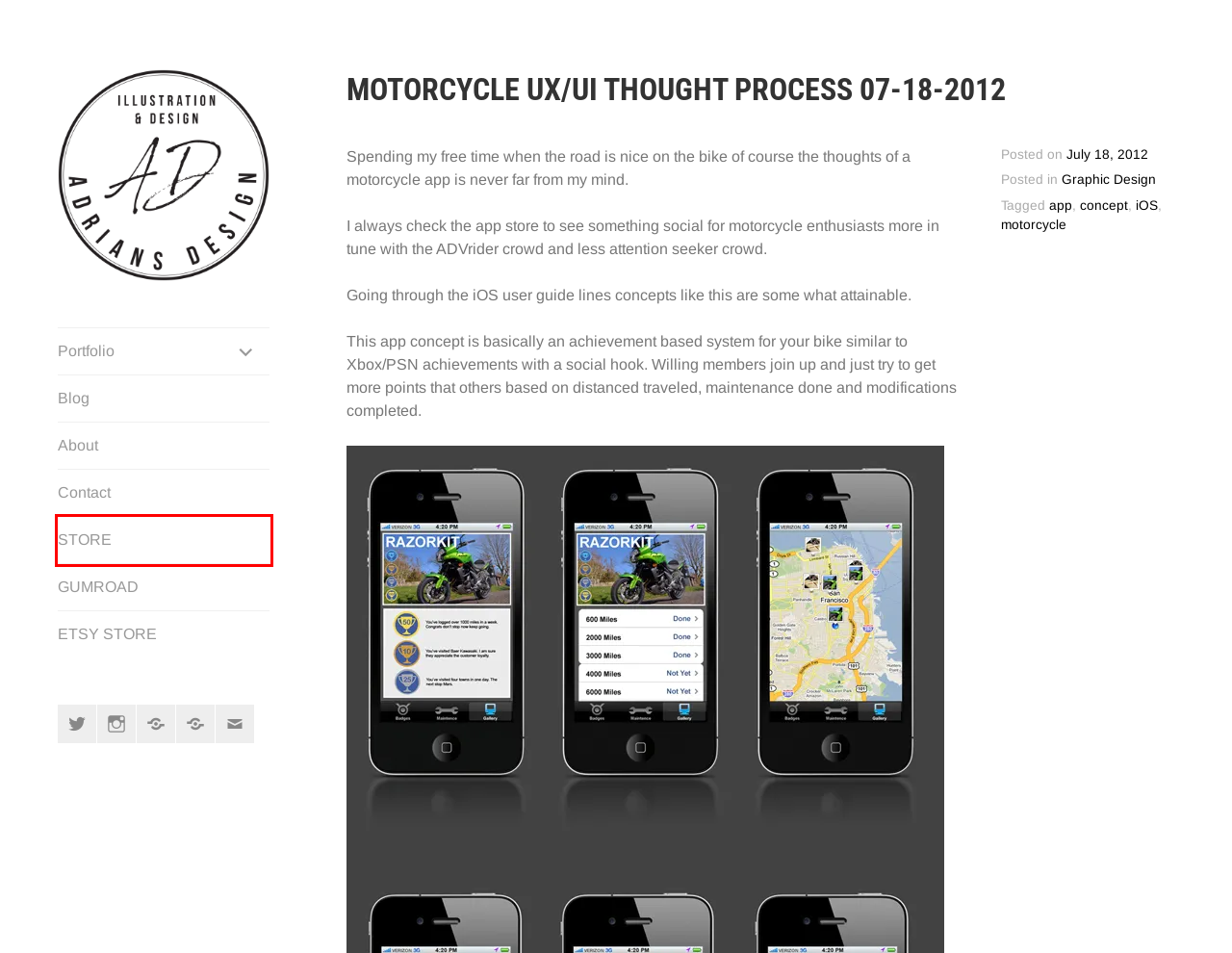You have been given a screenshot of a webpage with a red bounding box around a UI element. Select the most appropriate webpage description for the new webpage that appears after clicking the element within the red bounding box. The choices are:
A. Maintenance | Adriansdesign
B. concept | ADRIANS DESIGN
C. Blog Tool, Publishing Platform, and CMS – WordPress.org
D. About | ADRIANS DESIGN
E. Contact | ADRIANS DESIGN
F. Graphic Design | ADRIANS DESIGN
G. motorcycle | ADRIANS DESIGN
H. Blog | ADRIANS DESIGN

A